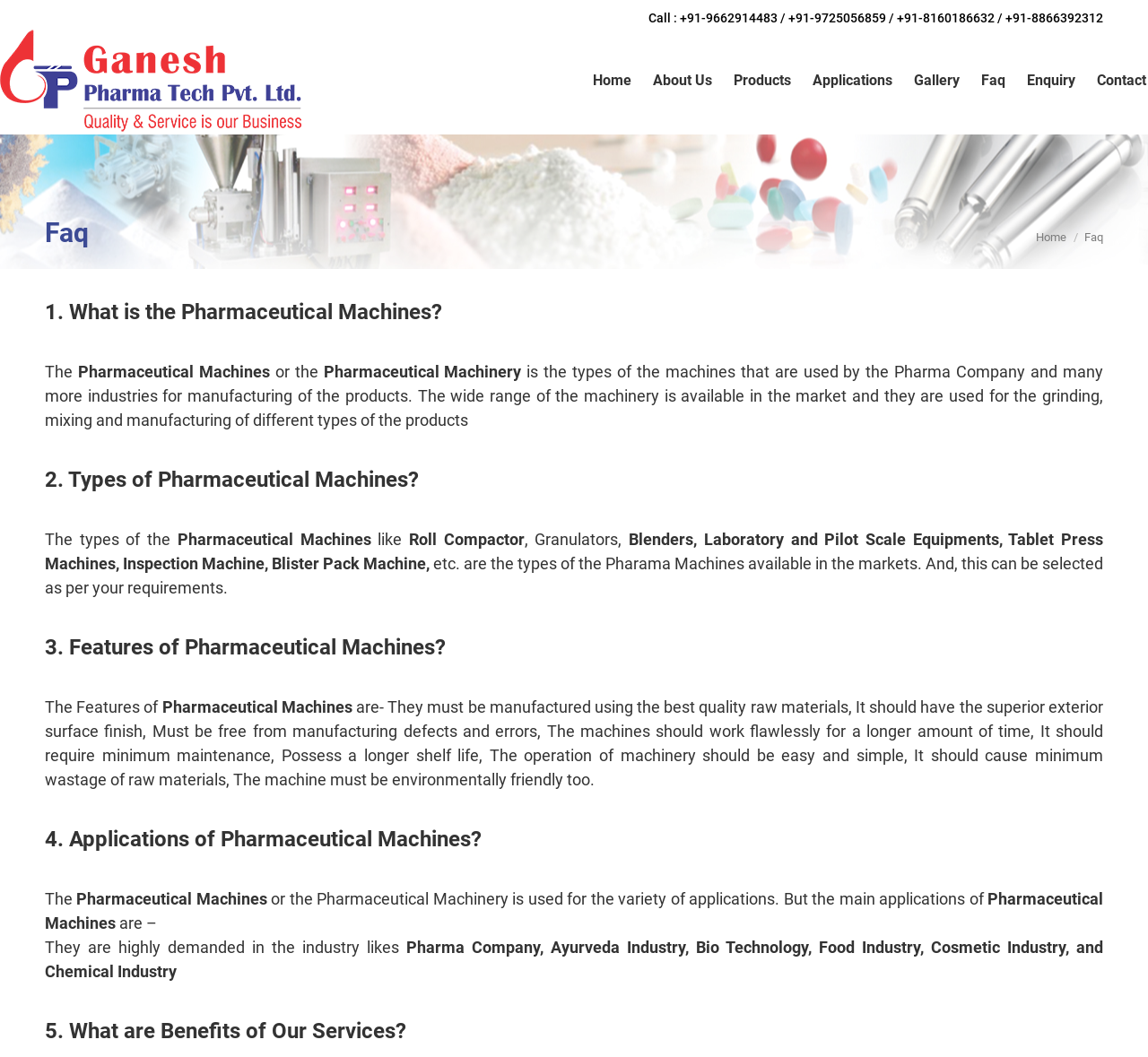What are the types of Pharmaceutical Machines?
Give a one-word or short-phrase answer derived from the screenshot.

Roll Compactor, Granulators, etc.